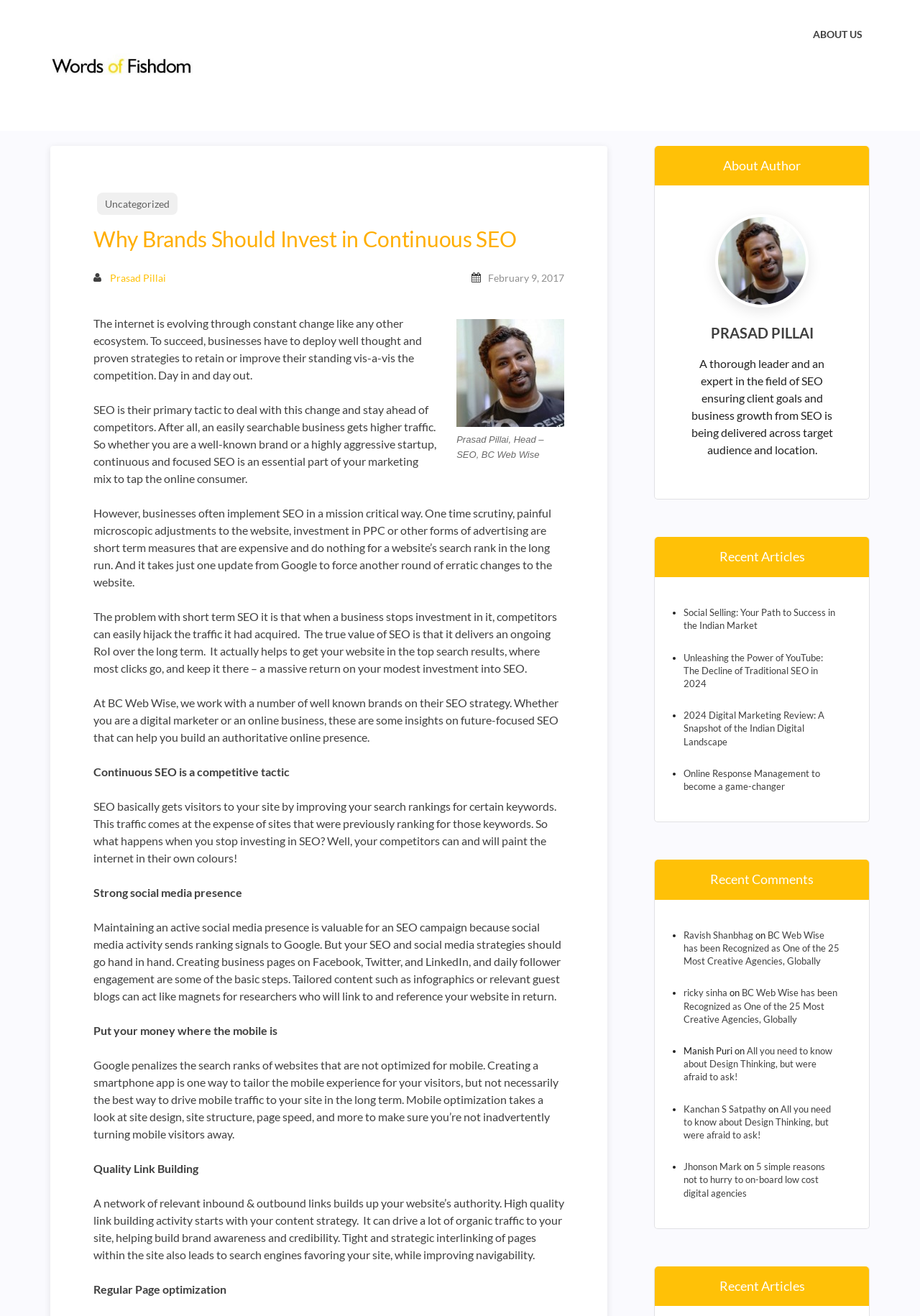Identify the bounding box coordinates of the part that should be clicked to carry out this instruction: "Learn more about the author".

[0.712, 0.111, 0.945, 0.141]